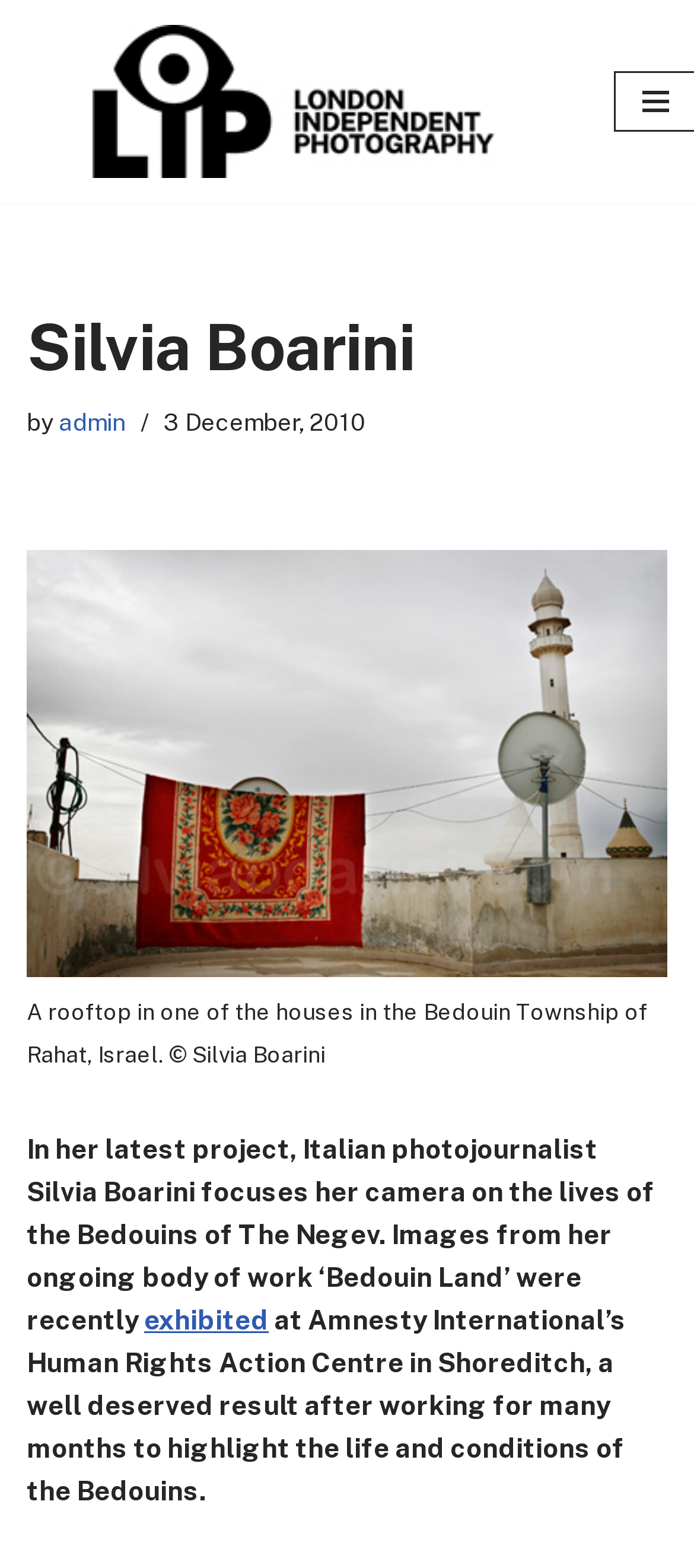Elaborate on the different components and information displayed on the webpage.

The webpage is about Silvia Boarini, an Italian photojournalist, and her project "Bedouin Land". At the top, there is a link to "Skip to content" followed by a link to "London Independent Photographers Showcase". Below these links, the title "Silvia Boarini" is prominently displayed. 

To the right of the title, there is a phrase "by admin" and a timestamp "3 December, 2010". Below the title, there is a large image that takes up most of the width of the page, depicting a rooftop in one of the houses in the Bedouin Township of Rahat, Israel. 

Underneath the image, there is a caption describing the photo, followed by a paragraph of text that explains Silvia Boarini's project, which focuses on the lives of the Bedouins of The Negev. The text also mentions that her work was recently exhibited at Amnesty International’s Human Rights Action Centre in Shoreditch.